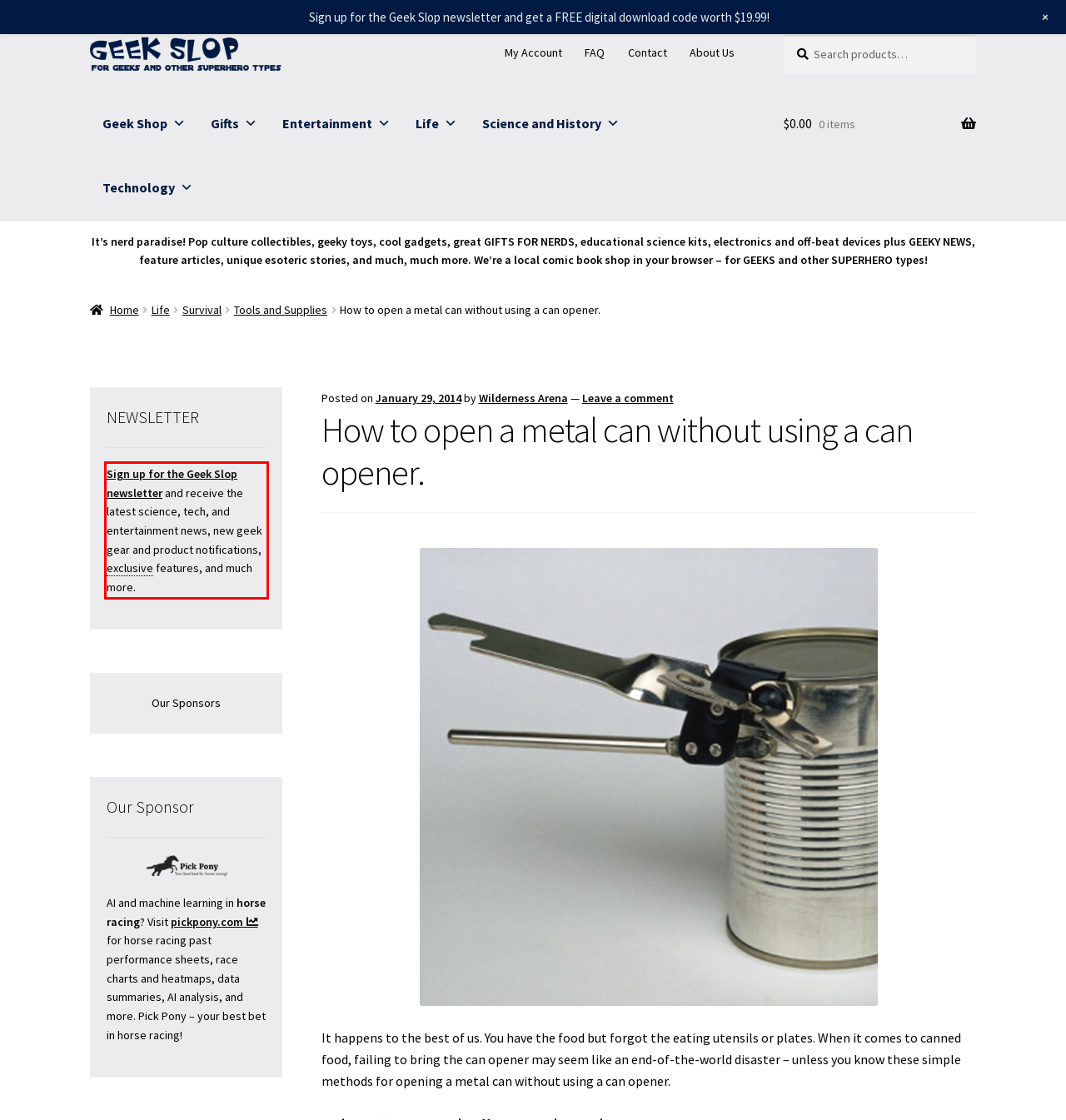Look at the screenshot of the webpage, locate the red rectangle bounding box, and generate the text content that it contains.

Sign up for the Geek Slop newsletter and receive the latest science, tech, and entertainment news, new geek gear and product notifications, exclusive features, and much more.